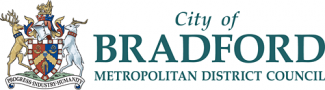Based on the visual content of the image, answer the question thoroughly: What is the purpose of the council's logo?

The logo signifies the council's commitment to representing and serving the local community, reflecting both historical significance and modern governance, which implies that the purpose of the council's logo is to represent and serve the local community.